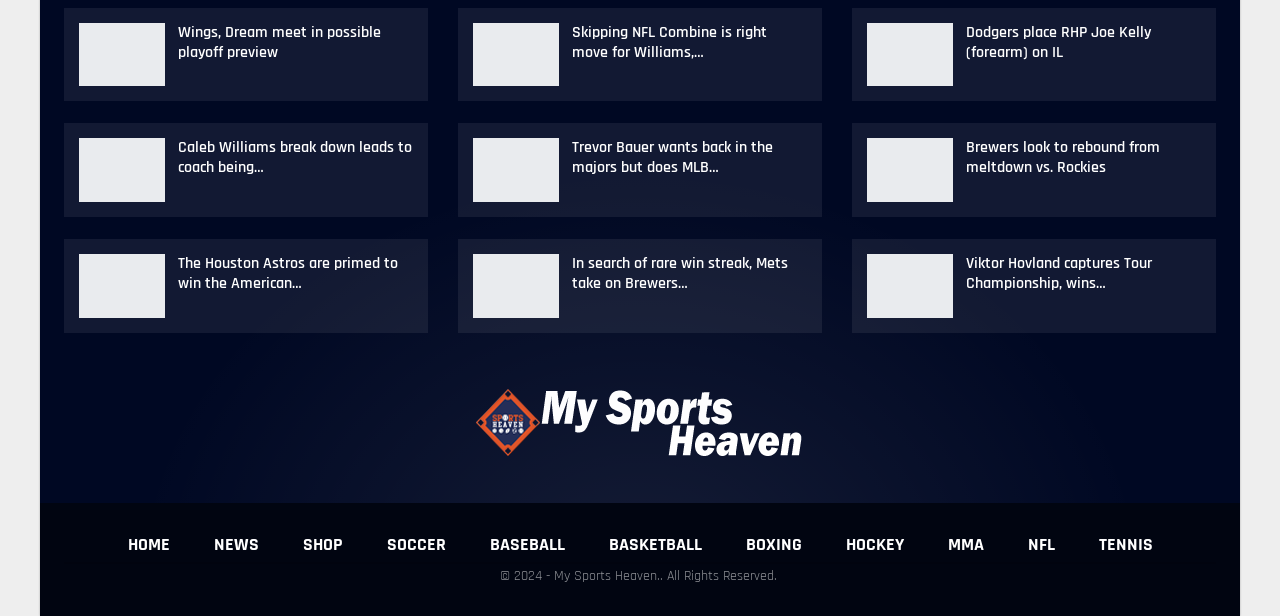What is the copyright information displayed at the bottom of the webpage? From the image, respond with a single word or brief phrase.

© 2024 - My Sports Heaven.. All Rights Reserved.